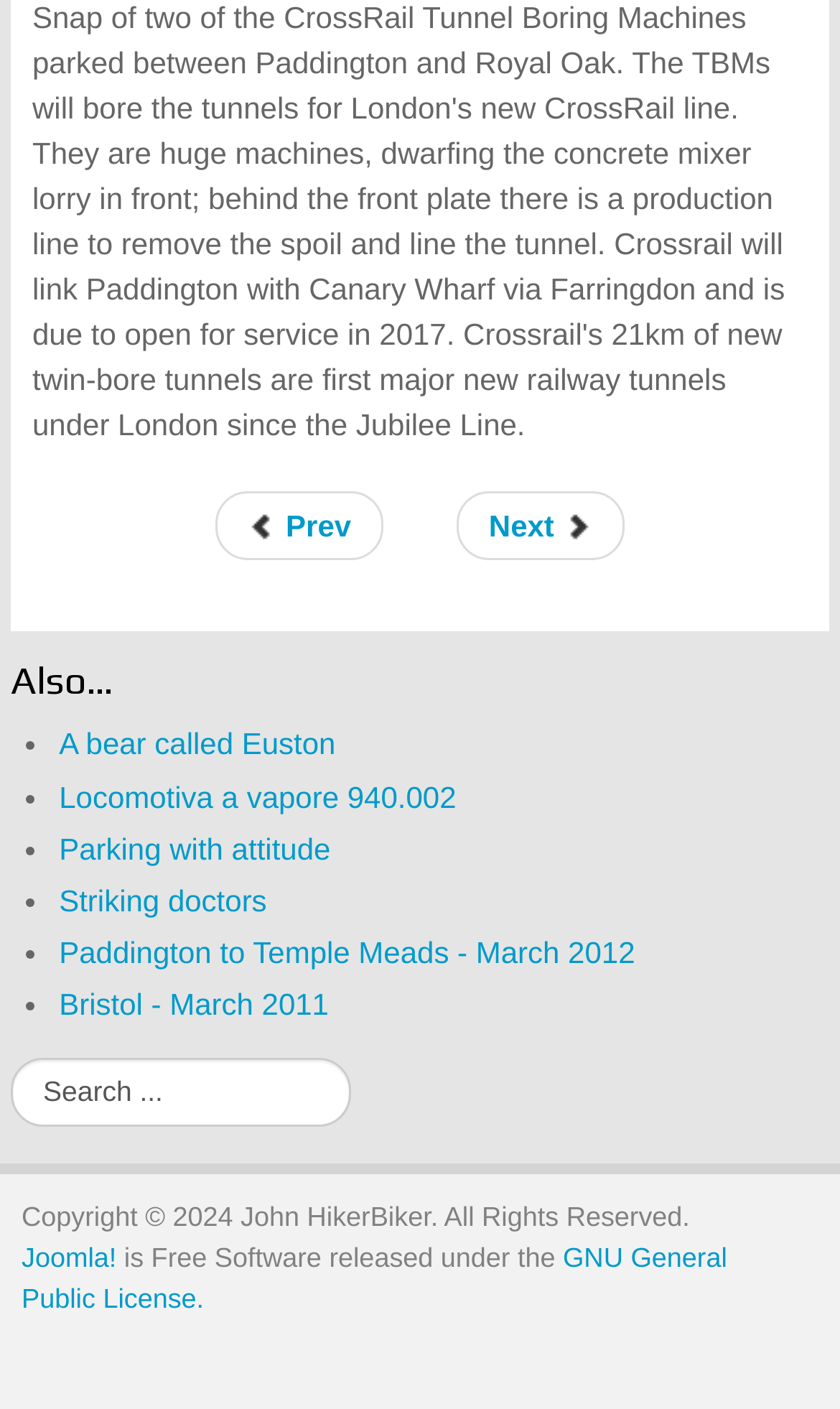Give a short answer using one word or phrase for the question:
How many links are listed under 'Also...'?

8